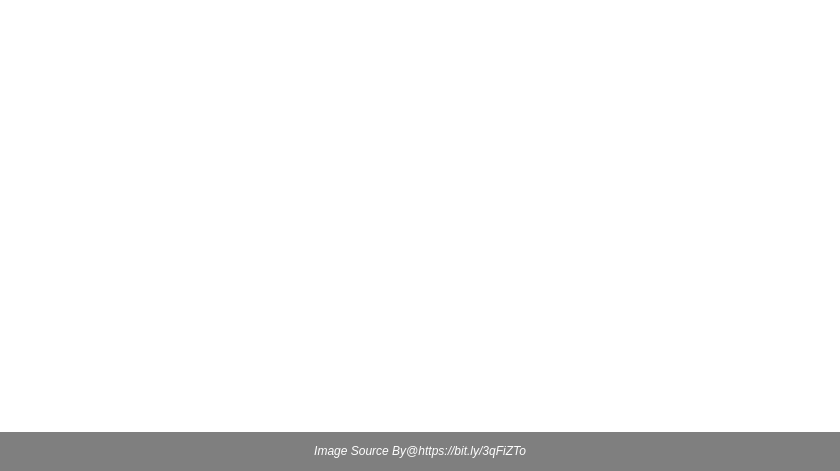Elaborate on the image by describing it in detail.

The image showcases a promotional banner for "The Nail Lab," a salon offering a variety of nail treatments. The image is part of a web page detailing services, operating hours, and customer reviews for the salon. Below the main image, there is a caption indicating the source: "Image Source By @https://bit.ly/3qFiZTo." The salon highlights its commitment to personalized nail care and services such as gel polish, acrylics, and more. It's designed to attract potential clients looking for quality nail treatments and a welcoming salon experience.